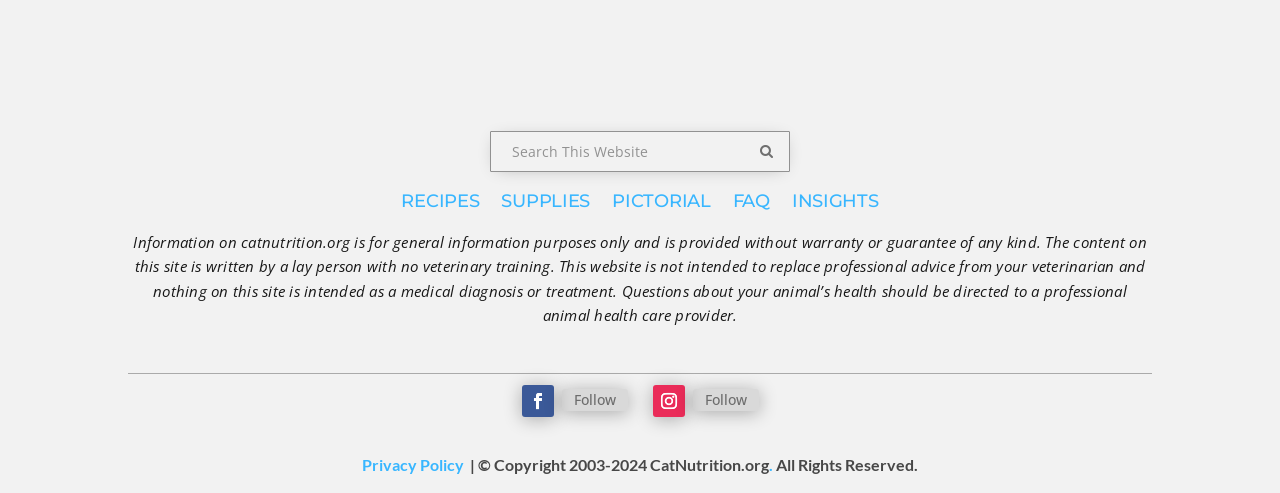What is the purpose of this website?
Based on the image, respond with a single word or phrase.

Provide cat nutrition information